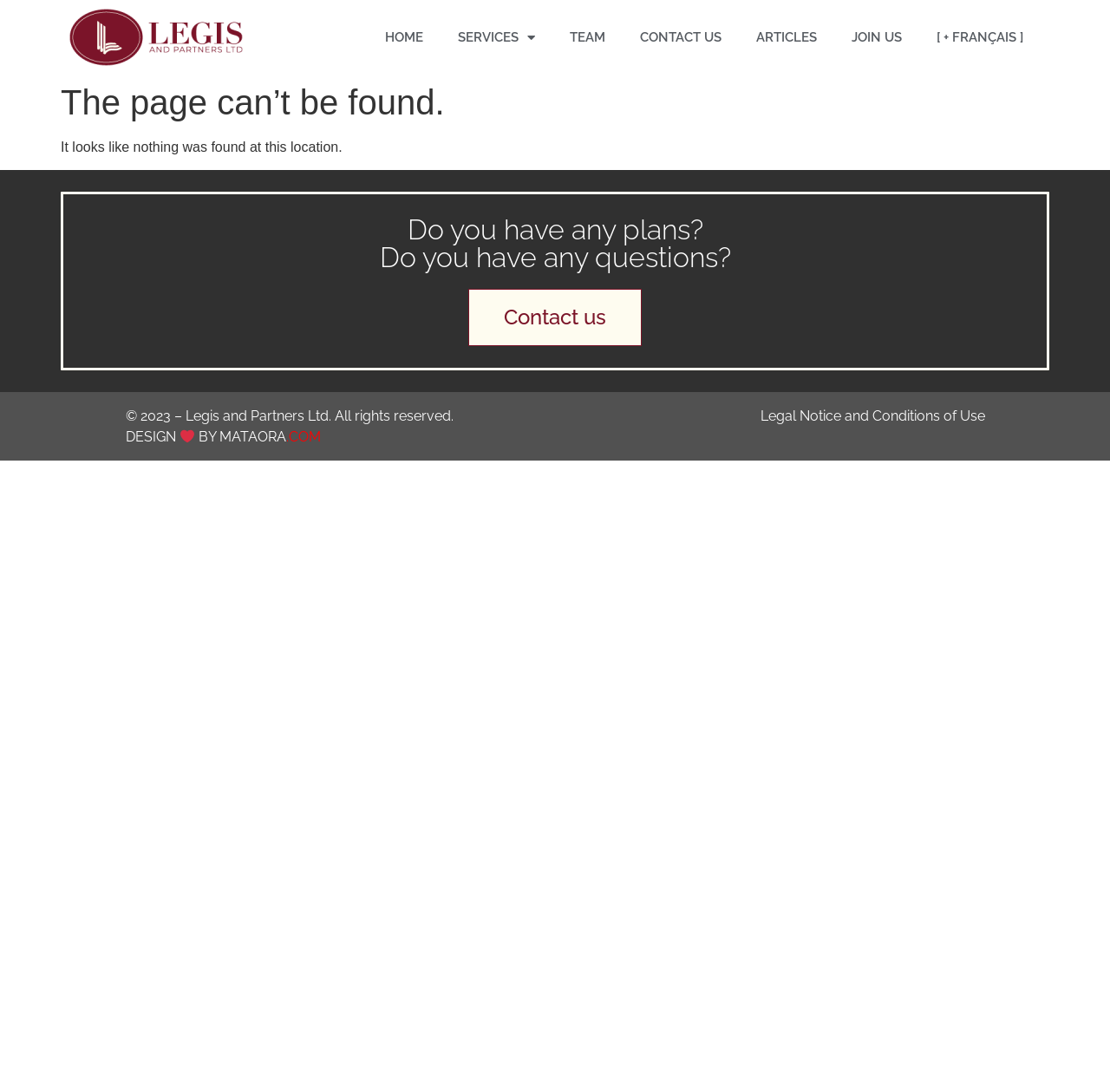Determine the bounding box coordinates of the UI element that matches the following description: "HOME". The coordinates should be four float numbers between 0 and 1 in the format [left, top, right, bottom].

[0.331, 0.016, 0.397, 0.052]